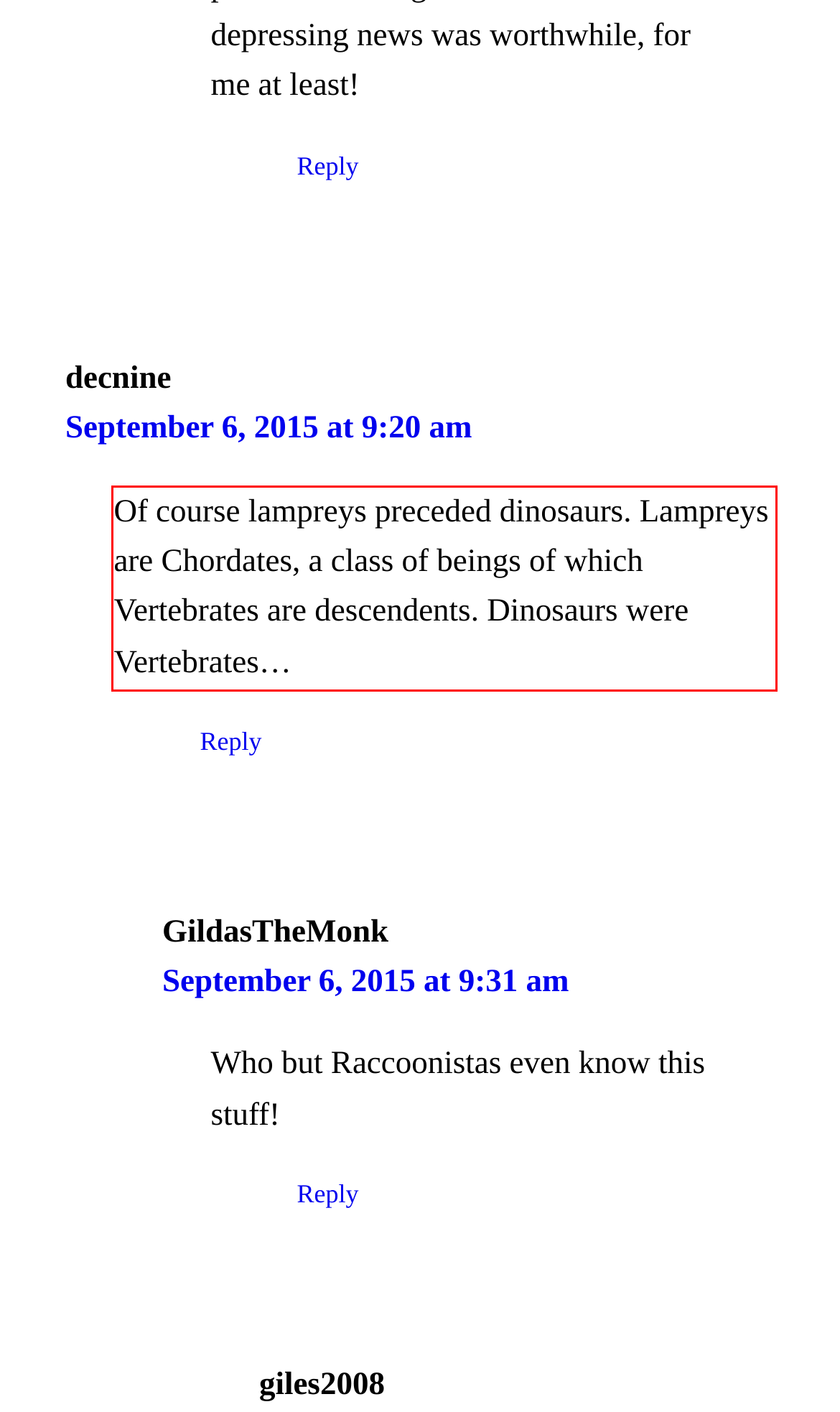In the given screenshot, locate the red bounding box and extract the text content from within it.

Of course lampreys preceded dinosaurs. Lampreys are Chordates, a class of beings of which Vertebrates are descendents. Dinosaurs were Vertebrates…